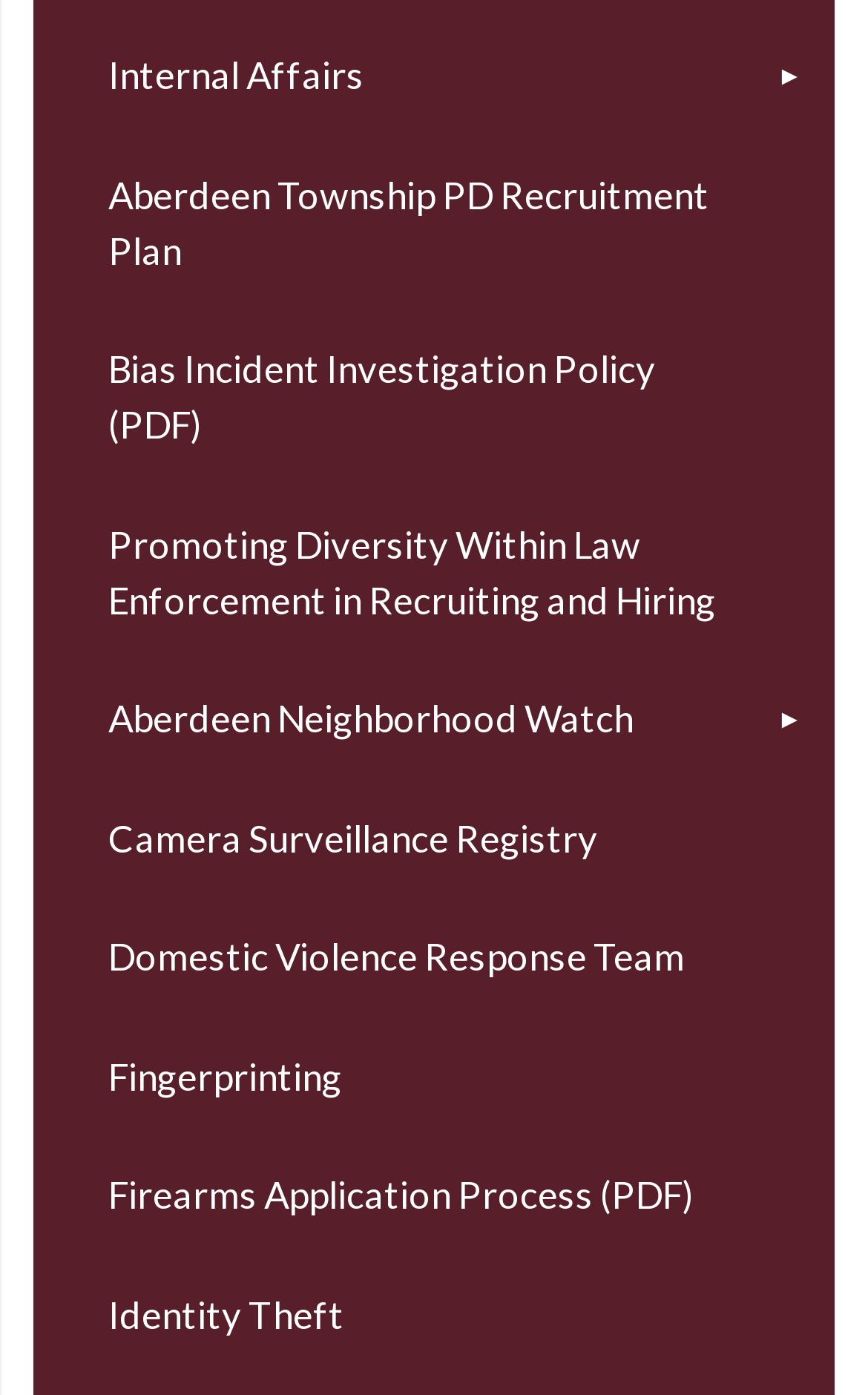How many links open in a new window?
Using the screenshot, give a one-word or short phrase answer.

2